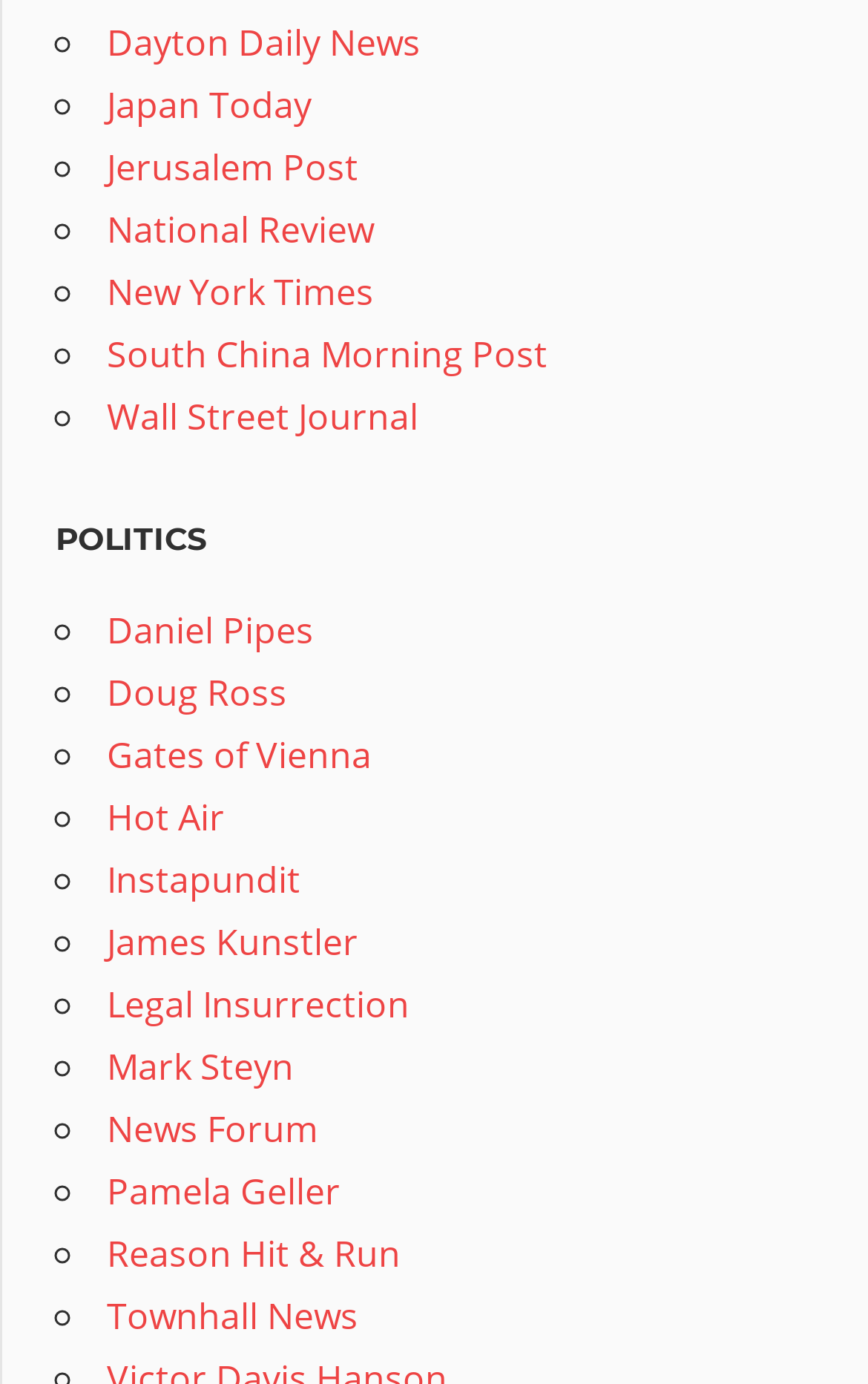Please locate the bounding box coordinates of the element that needs to be clicked to achieve the following instruction: "Visit Dayton Daily News". The coordinates should be four float numbers between 0 and 1, i.e., [left, top, right, bottom].

[0.123, 0.013, 0.485, 0.048]